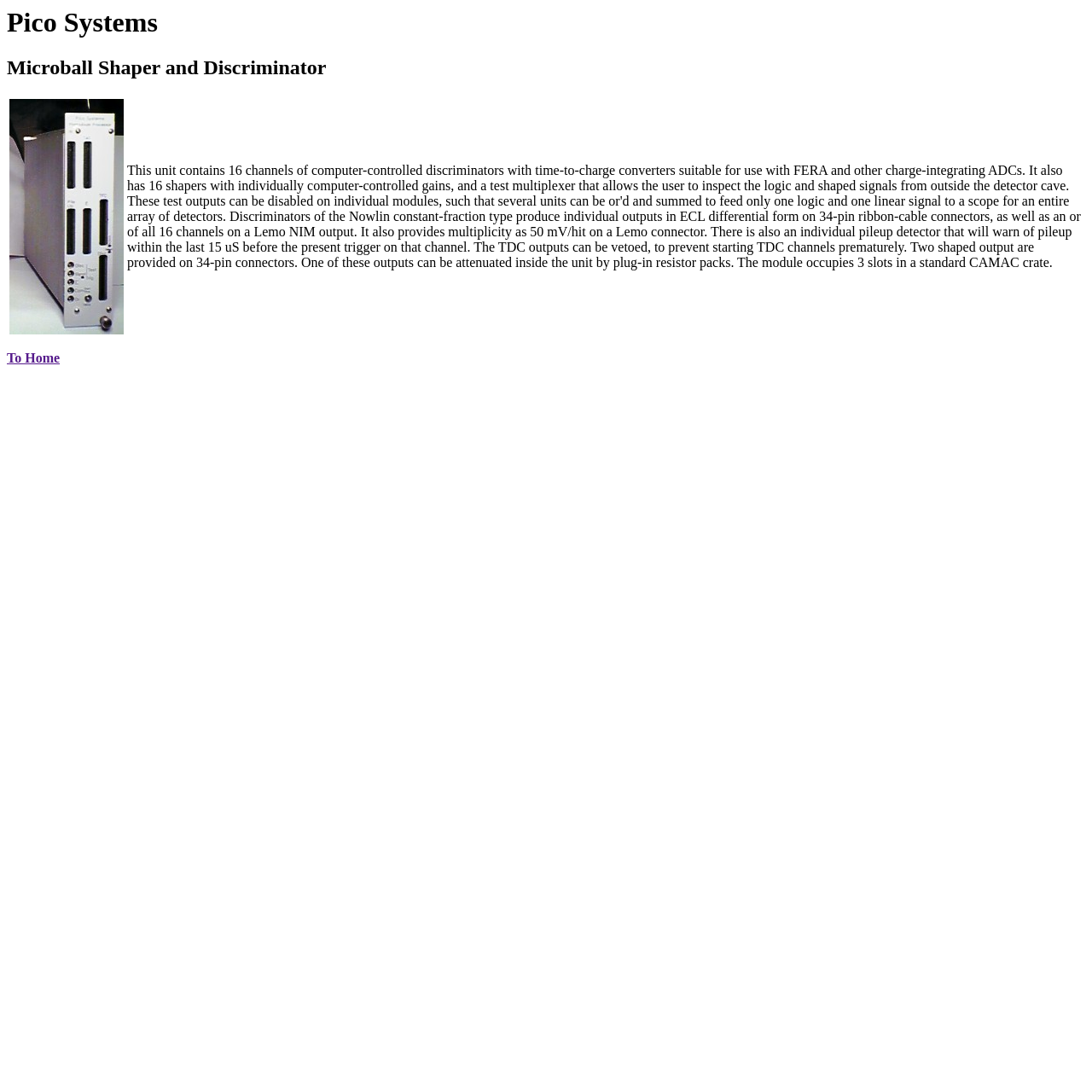What is the function of the test multiplexer?
Based on the screenshot, give a detailed explanation to answer the question.

The test multiplexer allows the user to inspect the logic and shaped signals from outside the detector cave, which suggests that it provides a way to test and monitor the signals being processed by the unit.